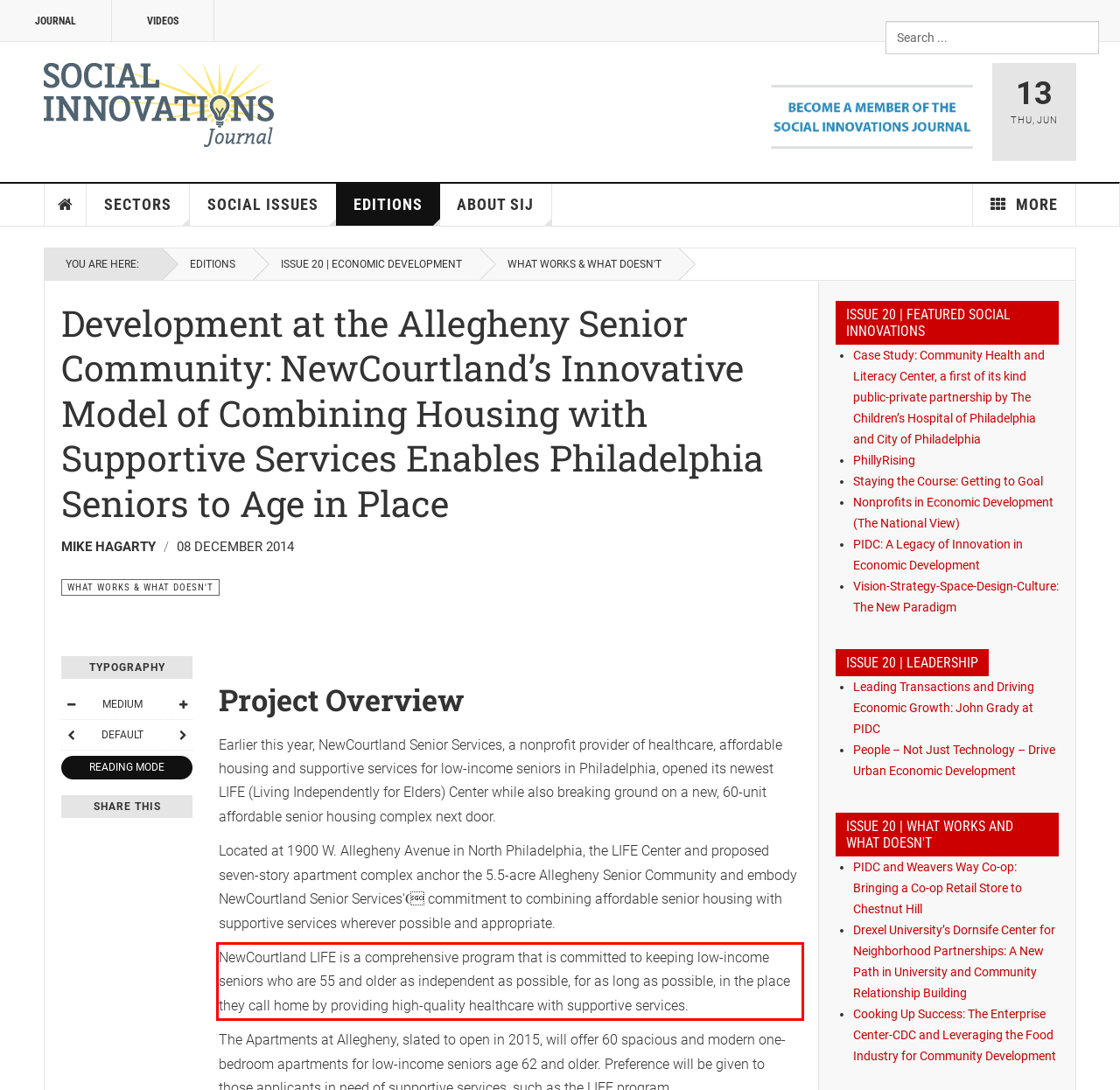You are given a screenshot showing a webpage with a red bounding box. Perform OCR to capture the text within the red bounding box.

NewCourtland LIFE is a comprehensive program that is committed to keeping low-income seniors who are 55 and older as independent as possible, for as long as possible, in the place they call home by providing high-quality healthcare with supportive services.